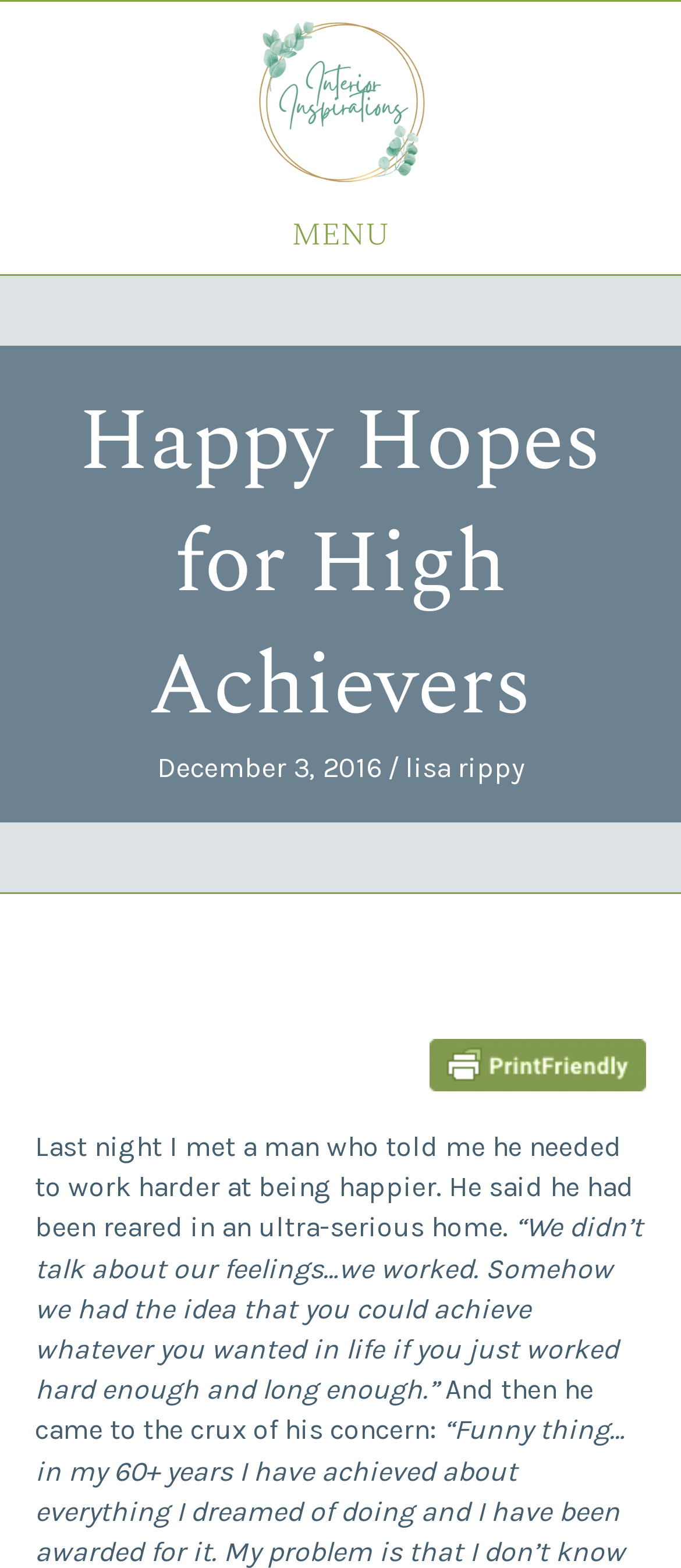Provide the bounding box coordinates of the HTML element described by the text: "lisa rippy". The coordinates should be in the format [left, top, right, bottom] with values between 0 and 1.

[0.595, 0.479, 0.769, 0.5]